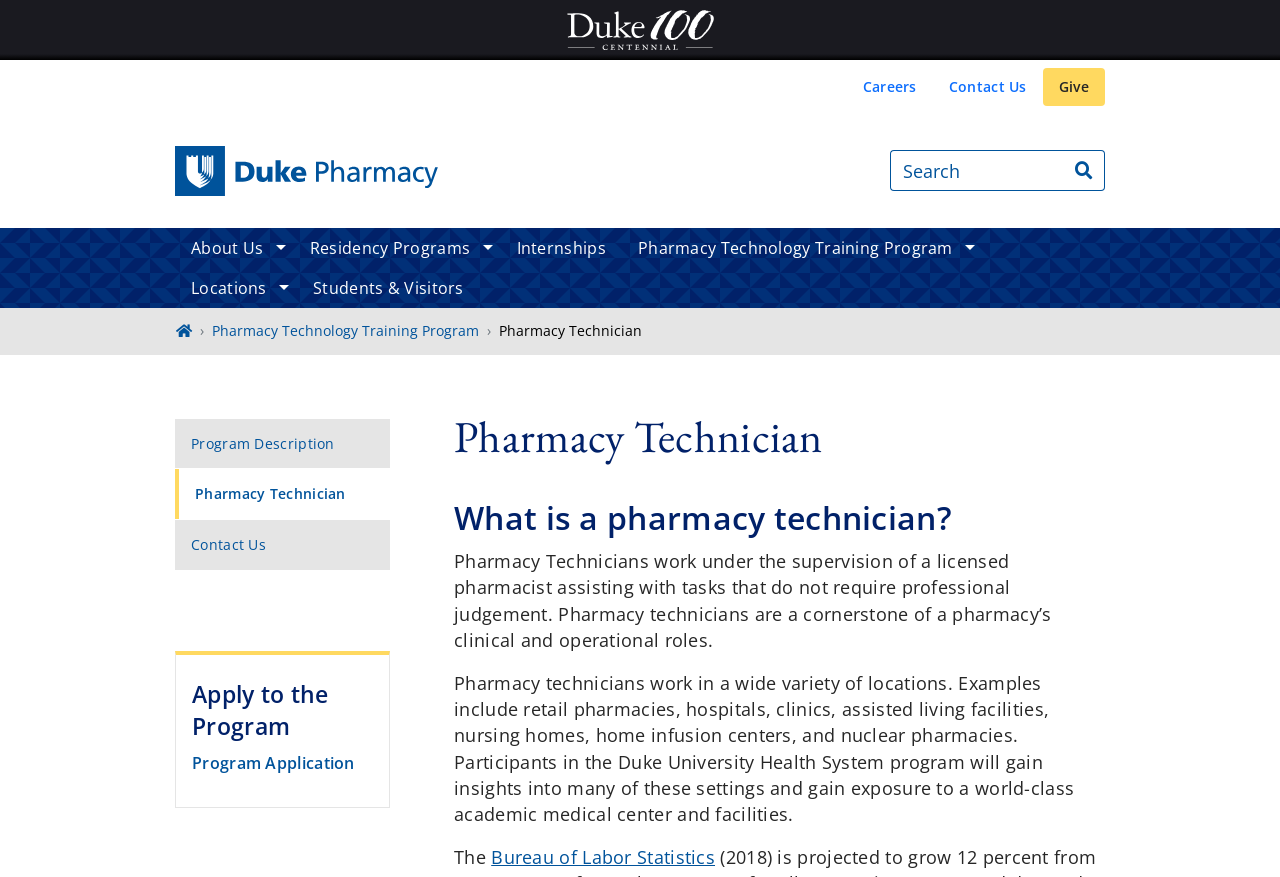Please identify the bounding box coordinates of the element that needs to be clicked to perform the following instruction: "Go to the home page".

[0.137, 0.13, 0.342, 0.26]